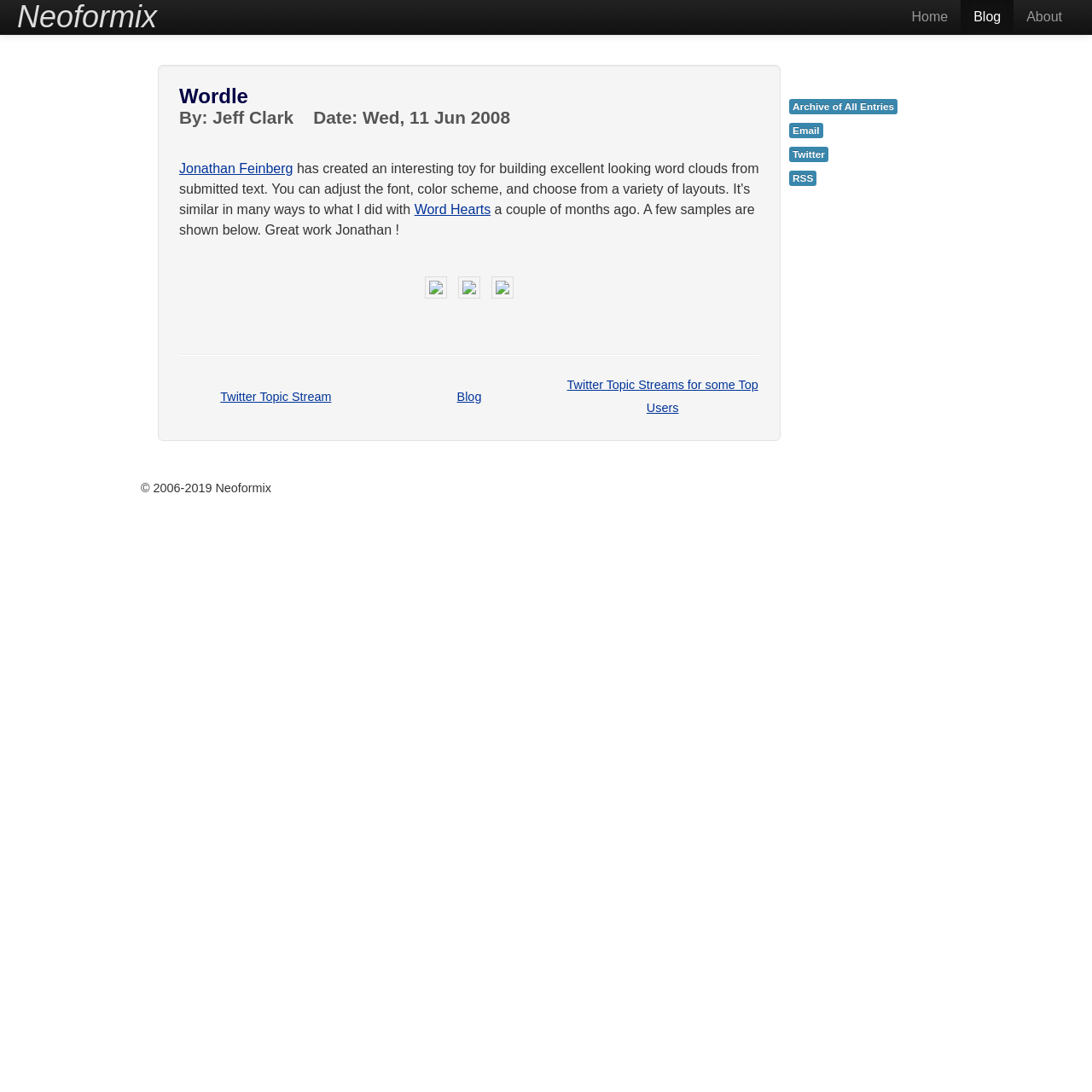Determine the bounding box coordinates of the target area to click to execute the following instruction: "visit the home page."

[0.823, 0.0, 0.88, 0.031]